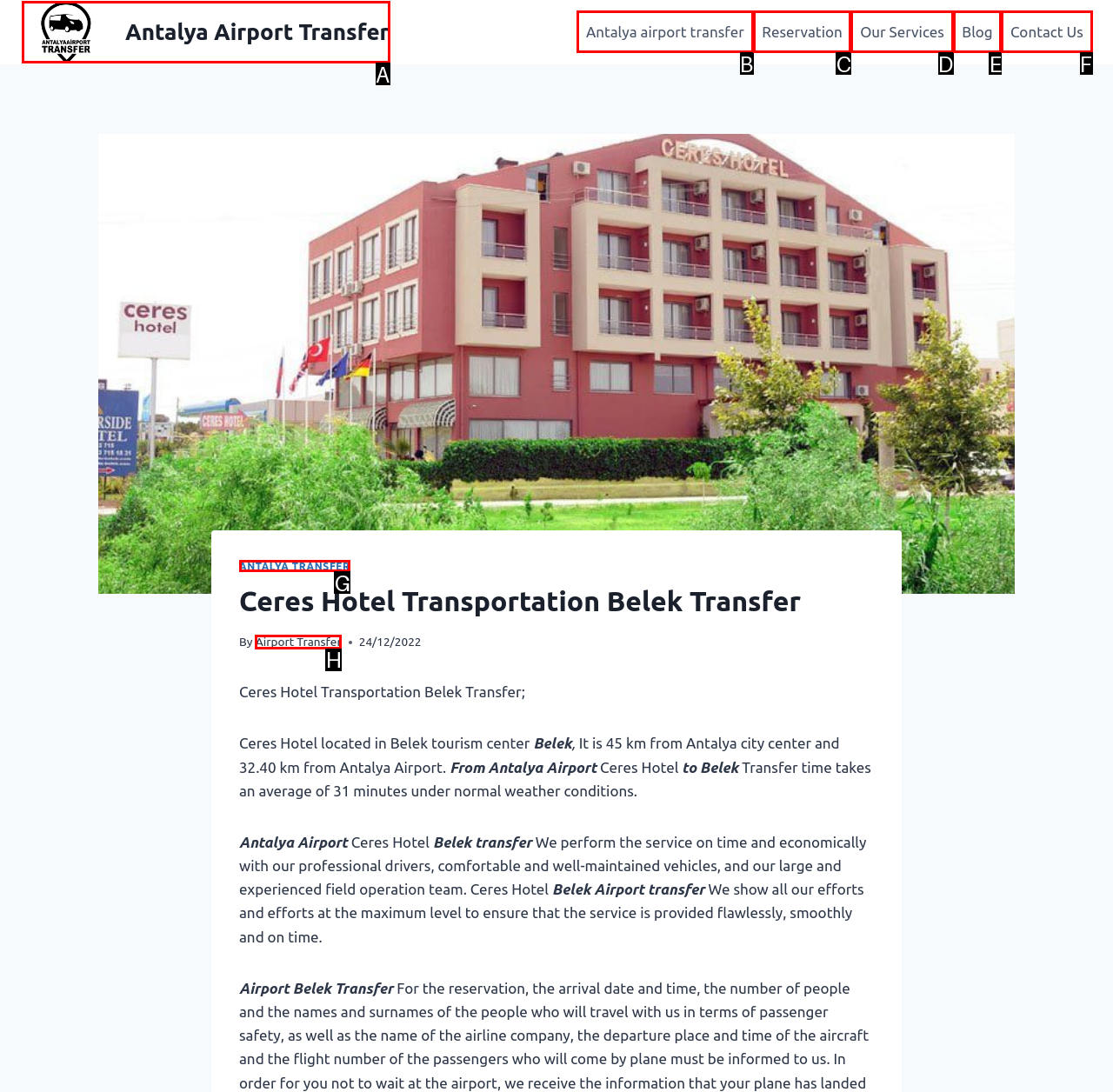Choose the UI element you need to click to carry out the task: Book a transfer in Antalya airport.
Respond with the corresponding option's letter.

A